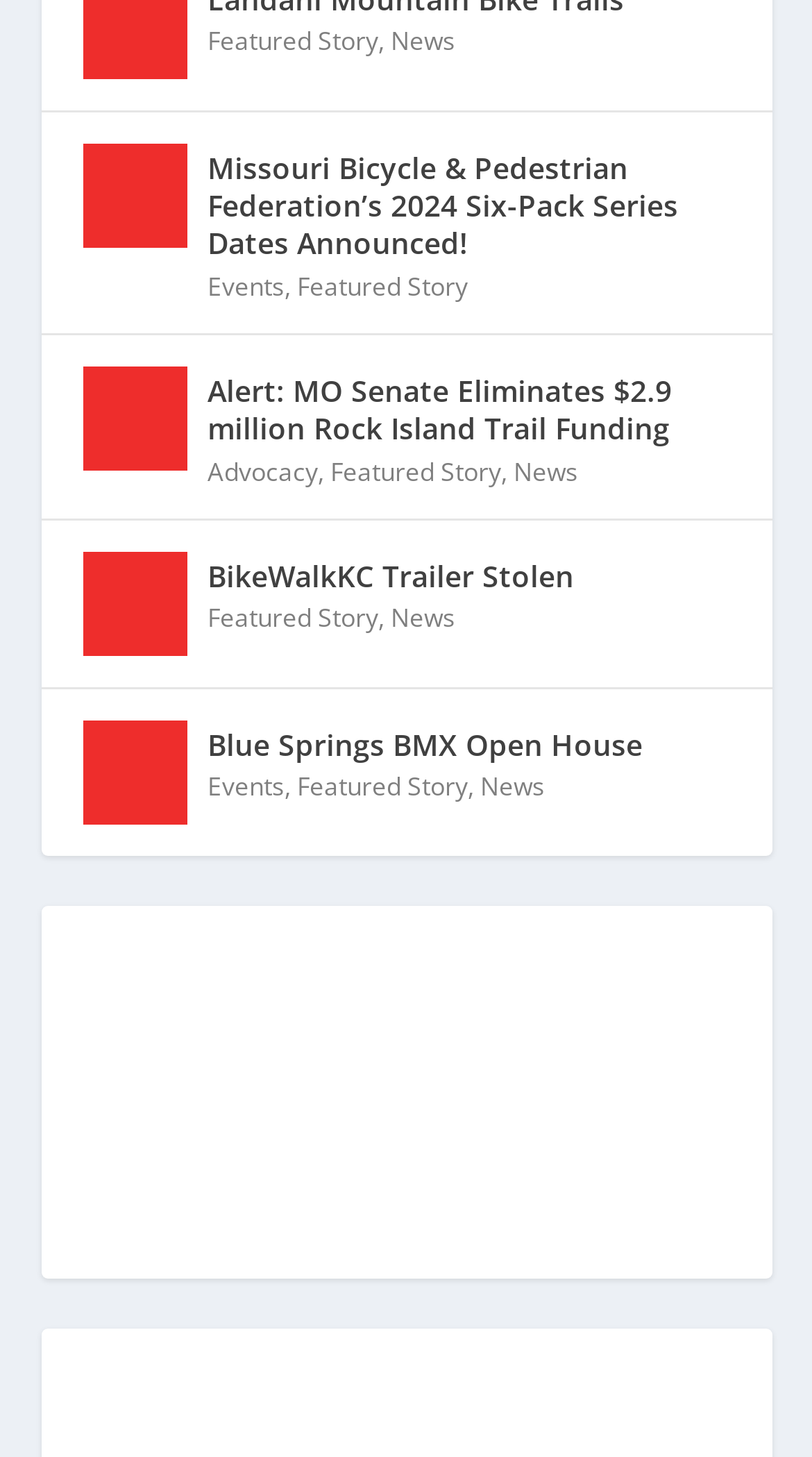Look at the image and answer the question in detail:
What is the purpose of the link 'Events'?

The link 'Events' is likely to take the user to a page that lists and describes upcoming events related to bicycles and pedestrians. The purpose of this link is to provide more information about these events.